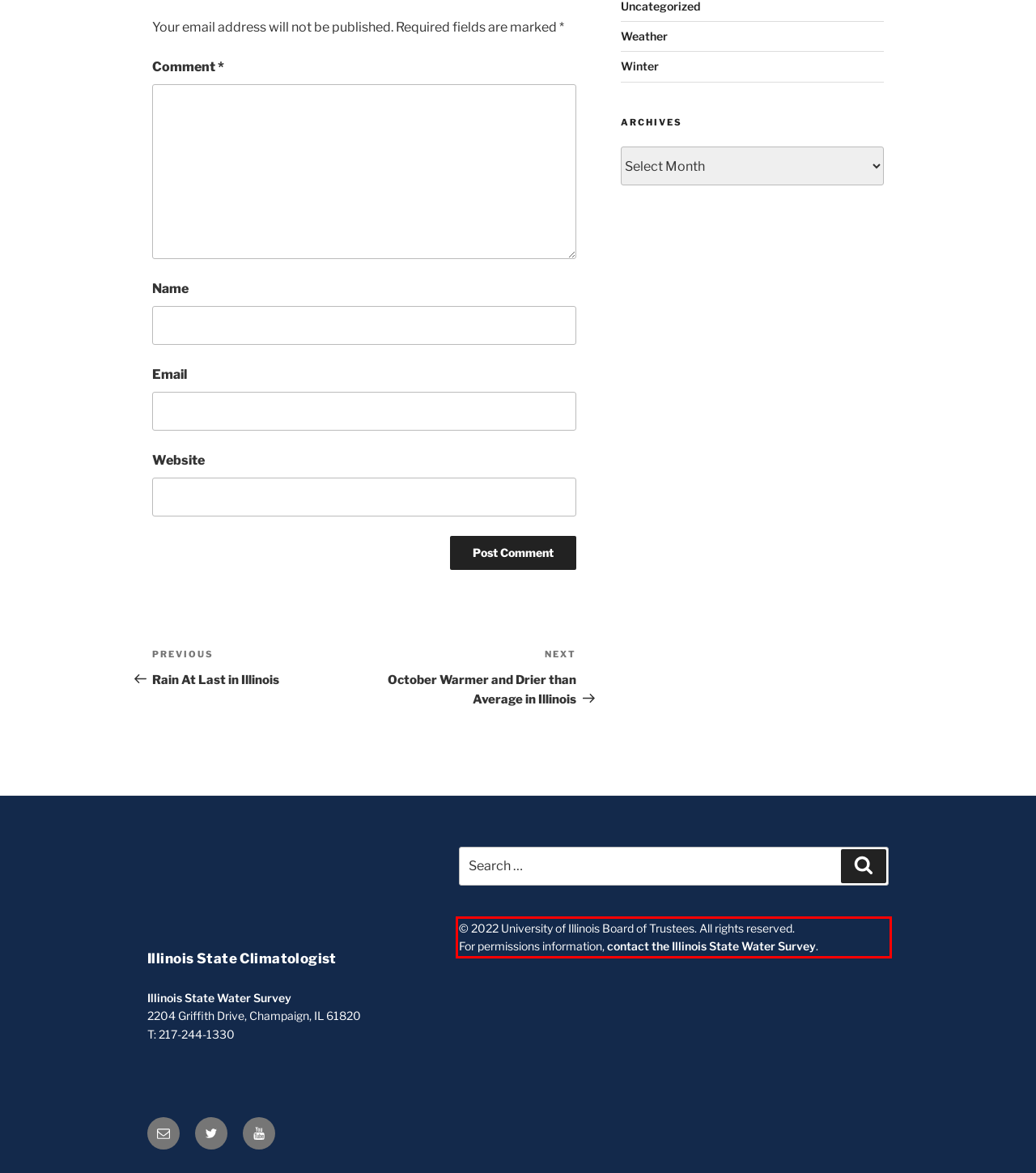You are looking at a screenshot of a webpage with a red rectangle bounding box. Use OCR to identify and extract the text content found inside this red bounding box.

© 2022 University of Illinois Board of Trustees. All rights reserved. For permissions information, contact the Illinois State Water Survey.